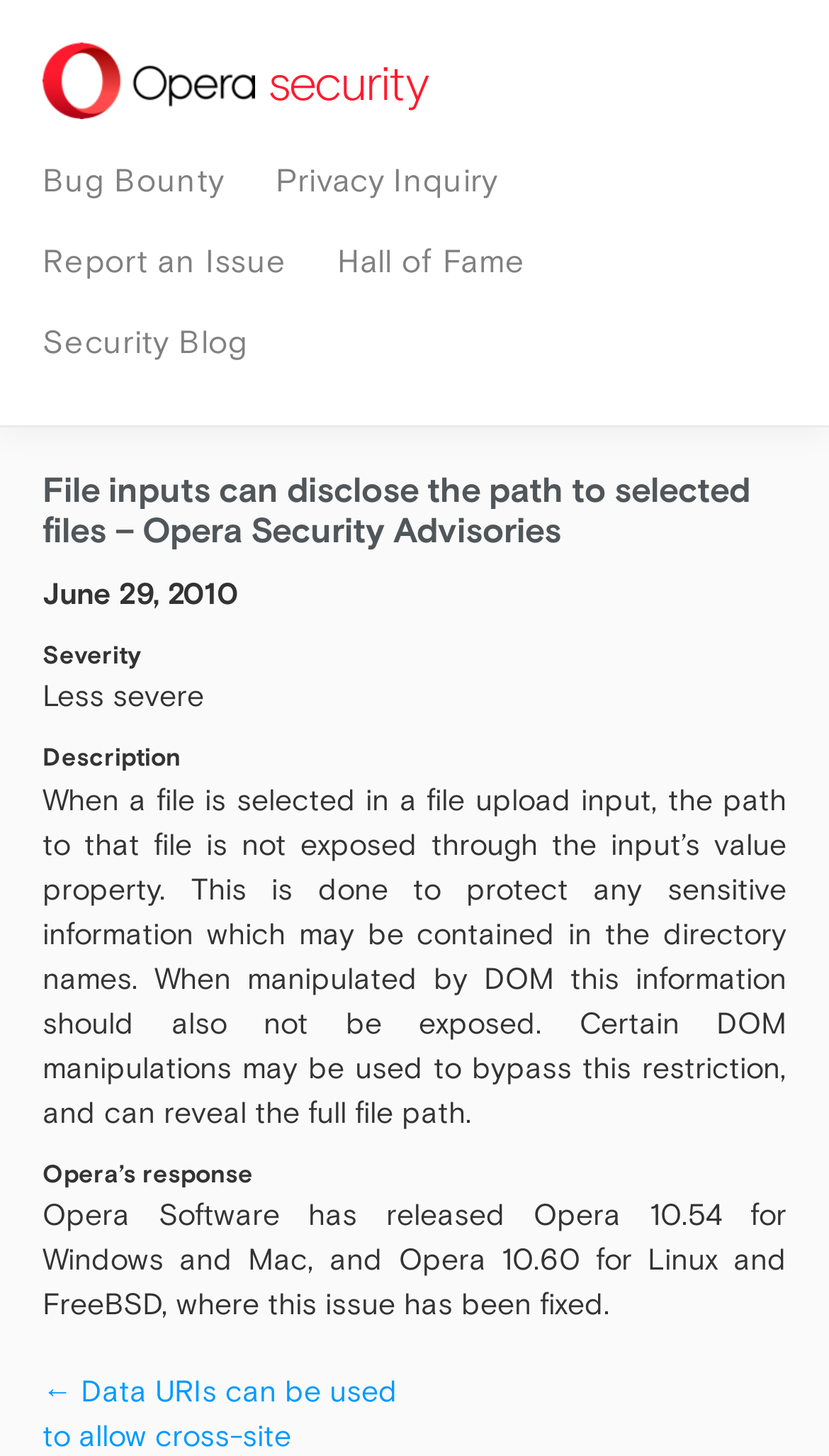Create an elaborate caption that covers all aspects of the webpage.

The webpage is about a security advisory from the Opera Security Team, specifically discussing a file input vulnerability. At the top left, there is an image of the Opera Security Team logo, accompanied by a link to the team's security page. Below the logo, there are four links: "Bug Bounty", "Privacy Inquiry", "Report an Issue", and "Hall of Fame", which are aligned horizontally.

To the right of these links, there is another link, "Security Blog", which is positioned above a main article section. The article section has a heading that reads "File inputs can disclose the path to selected files – Opera Security Advisories" and is accompanied by a link with the same text. Below the heading, there is a date, "June 29, 2010".

The article is divided into sections, with headings "Severity", "Description", and "Opera’s response". The "Severity" section indicates that the issue is "Less severe". The "Description" section explains the vulnerability, stating that when a file is selected in a file upload input, the path to that file is not exposed through the input's value property, and that certain DOM manipulations may be used to bypass this restriction. The "Opera’s response" section announces that Opera Software has released updated versions of their browser to fix this issue.